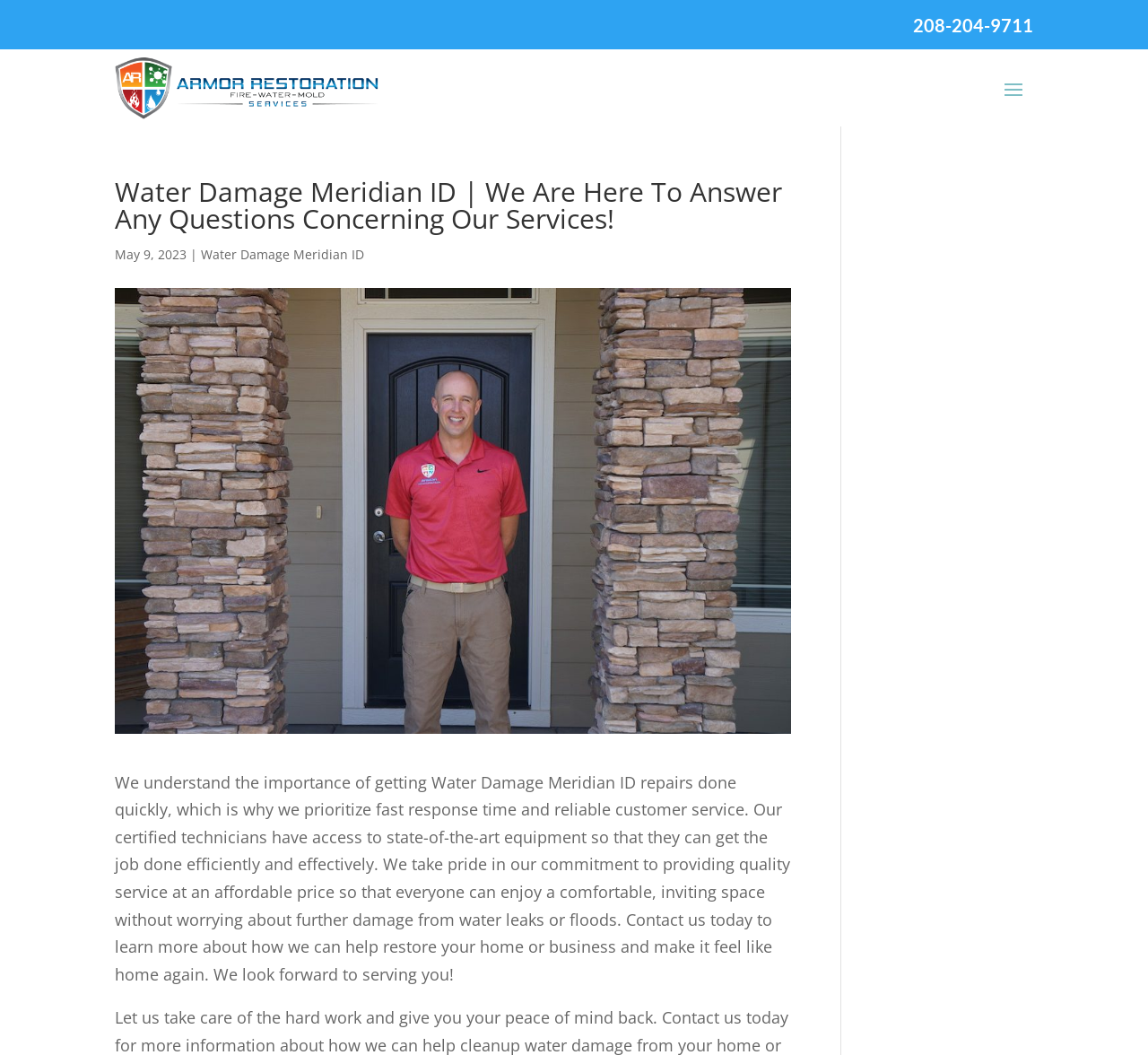Can you extract the headline from the webpage for me?

Water Damage Meridian ID | We Are Here To Answer Any Questions Concerning Our Services!